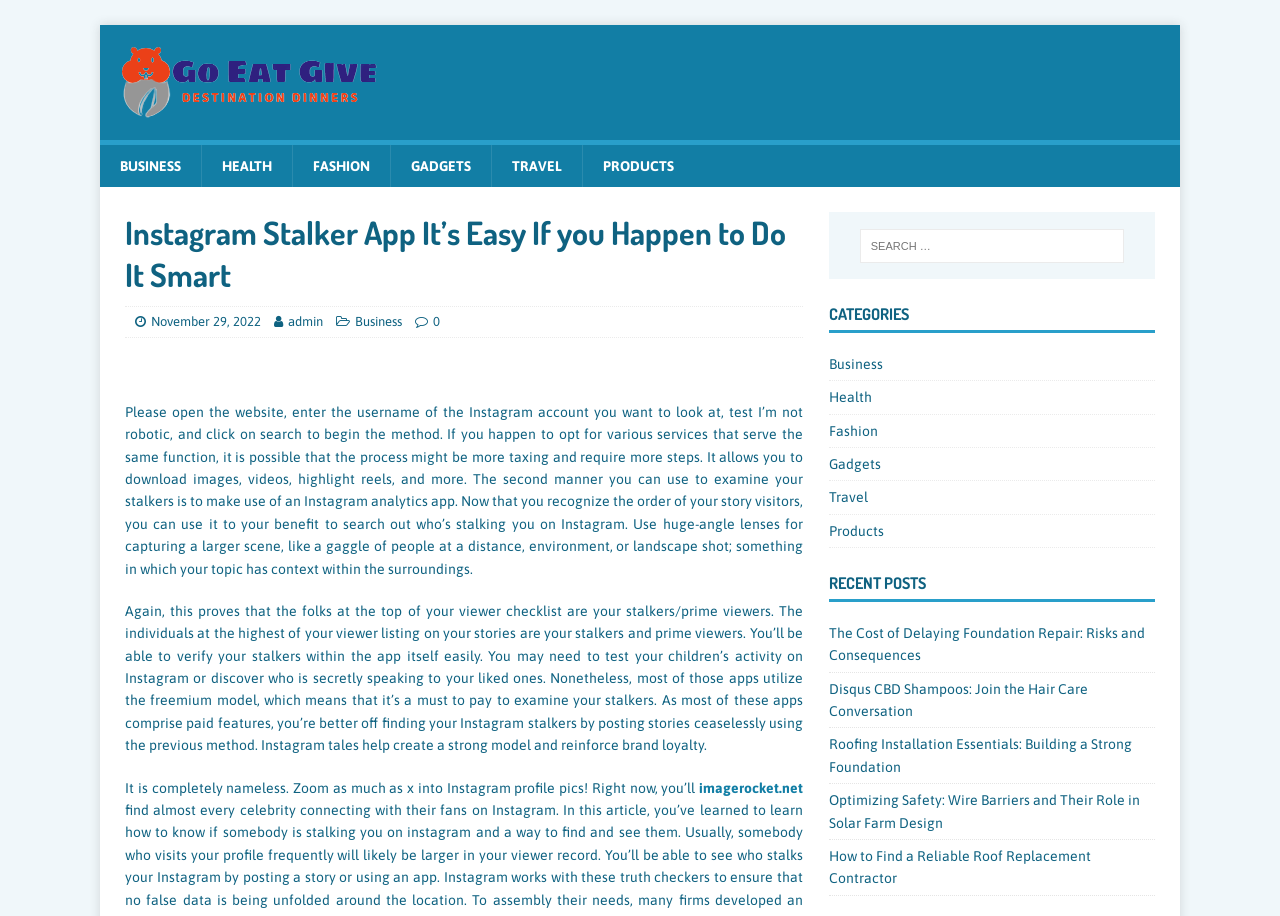Pinpoint the bounding box coordinates of the area that must be clicked to complete this instruction: "Enter the username to stalk on Instagram".

[0.672, 0.25, 0.878, 0.287]